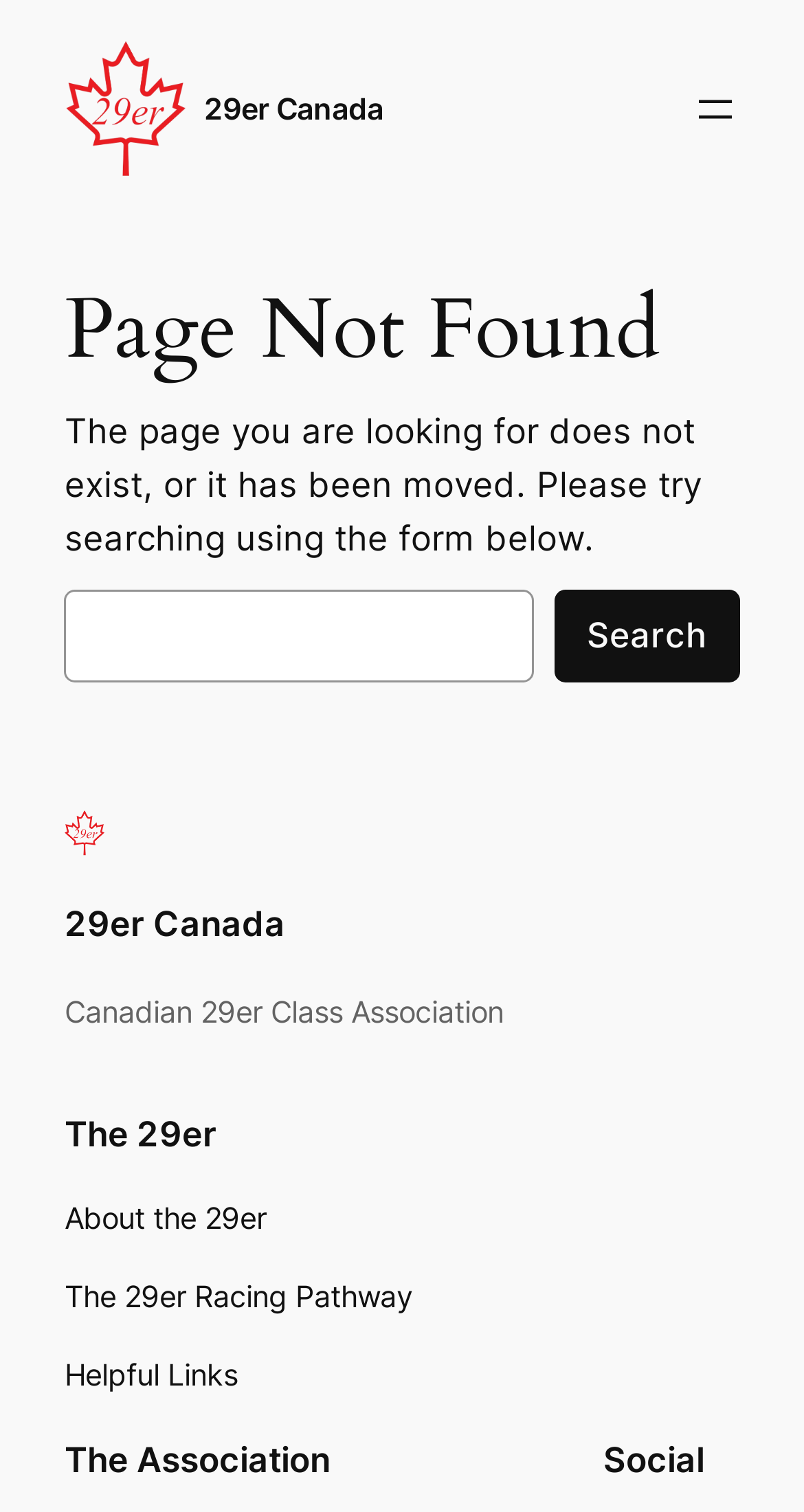Based on the image, provide a detailed response to the question:
What is the footer navigation for?

The footer navigation is located at the bottom of the page and contains links to other pages such as 'About the 29er', 'The 29er Racing Pathway', and 'Helpful Links', indicating that it is used to navigate to other pages on the website.